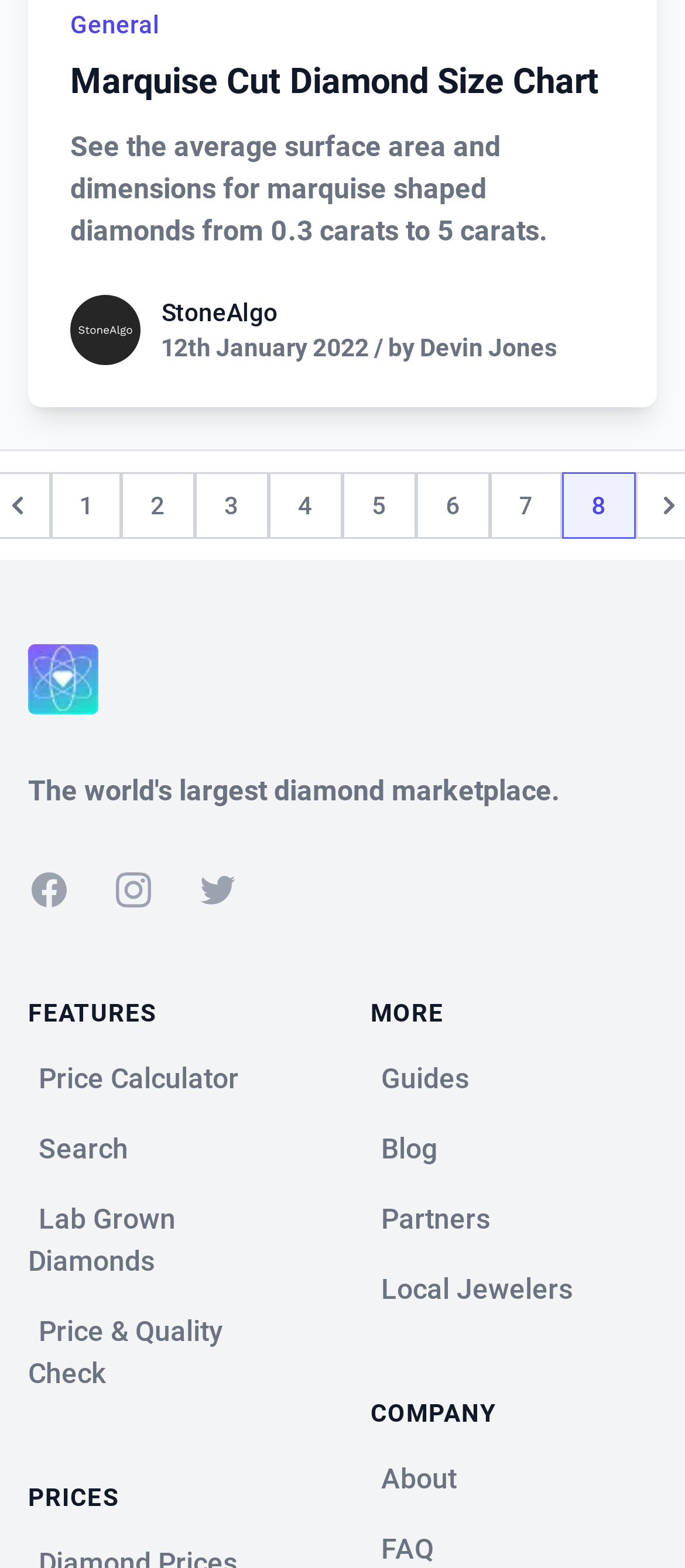Identify the bounding box coordinates for the UI element mentioned here: "Price & Quality Check". Provide the coordinates as four float values between 0 and 1, i.e., [left, top, right, bottom].

[0.041, 0.834, 0.326, 0.891]